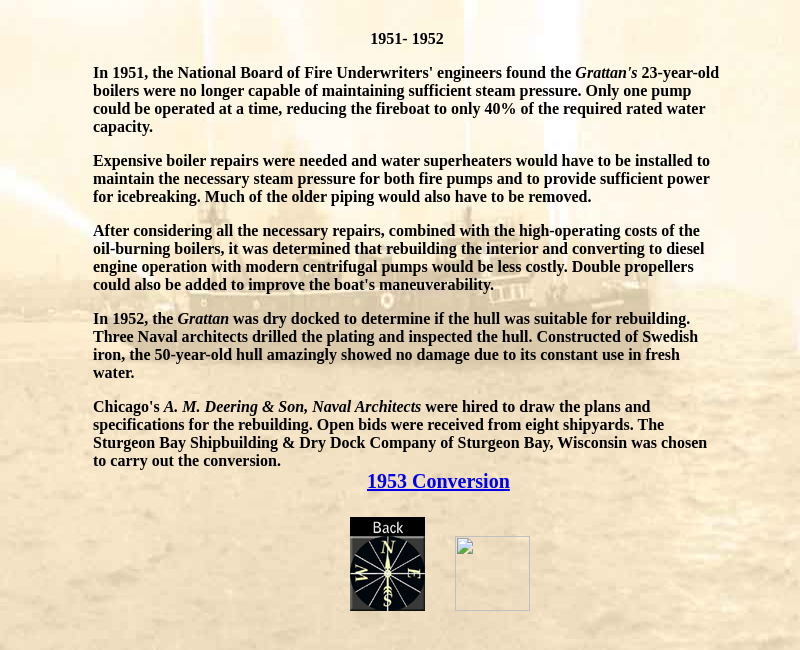Generate an elaborate caption for the given image.

The image depicts a historical documentation from the years 1951 to 1952 concerning the fireboat named *Grattan*. This section highlights the challenges faced by the vessel due to its aging equipment, specifically its boilers, which were deemed inefficient for maintaining the necessary steam pressure. The text explains that only one pump could be operated at a time, significantly reducing the boat's firefighting capacity to just 40%. 

Significant repairs were necessary, including the installation of water superheaters and the removal of older piping. The decision was made to convert the engine to diesel and rebuild the interior to improve efficiency. In 1952, the *Grattan* was dry docked for a thorough inspection and assessment of its hull, which was found to be in remarkable condition despite its age, owing to its continuous use in fresh water.

Notably, the Chicago-based naval architecture firm A. M. Deering & Son was commissioned to create the plans for the reconstruction, with the Sturgeon Bay Shipbuilding & Dry Dock Company selected to execute the necessary modifications. This historical moment exemplifies the commitment to maintaining vital firefighting resources through modernization and repair.